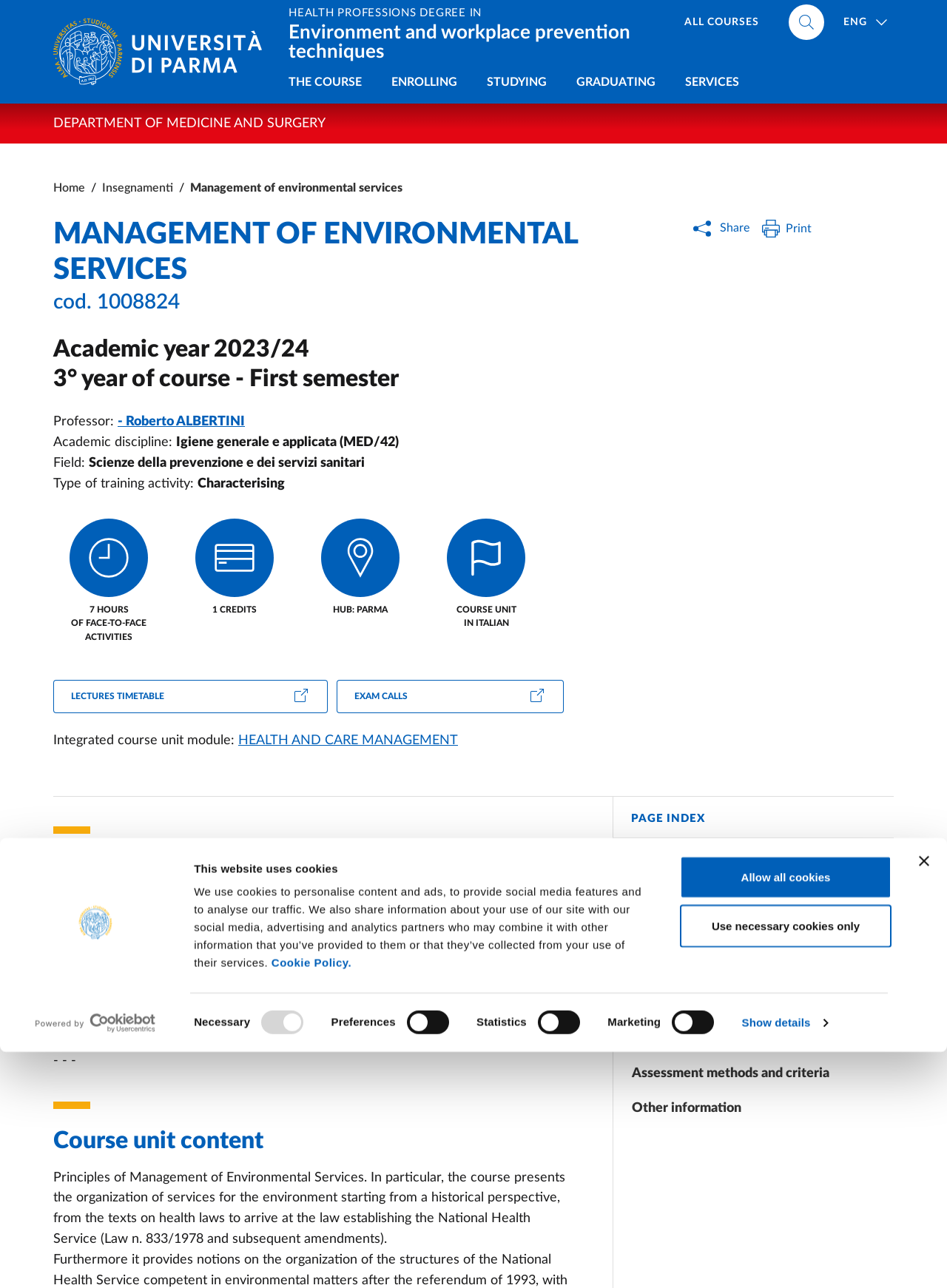How many hours of face-to-face activities are there?
Using the screenshot, give a one-word or short phrase answer.

7 hours